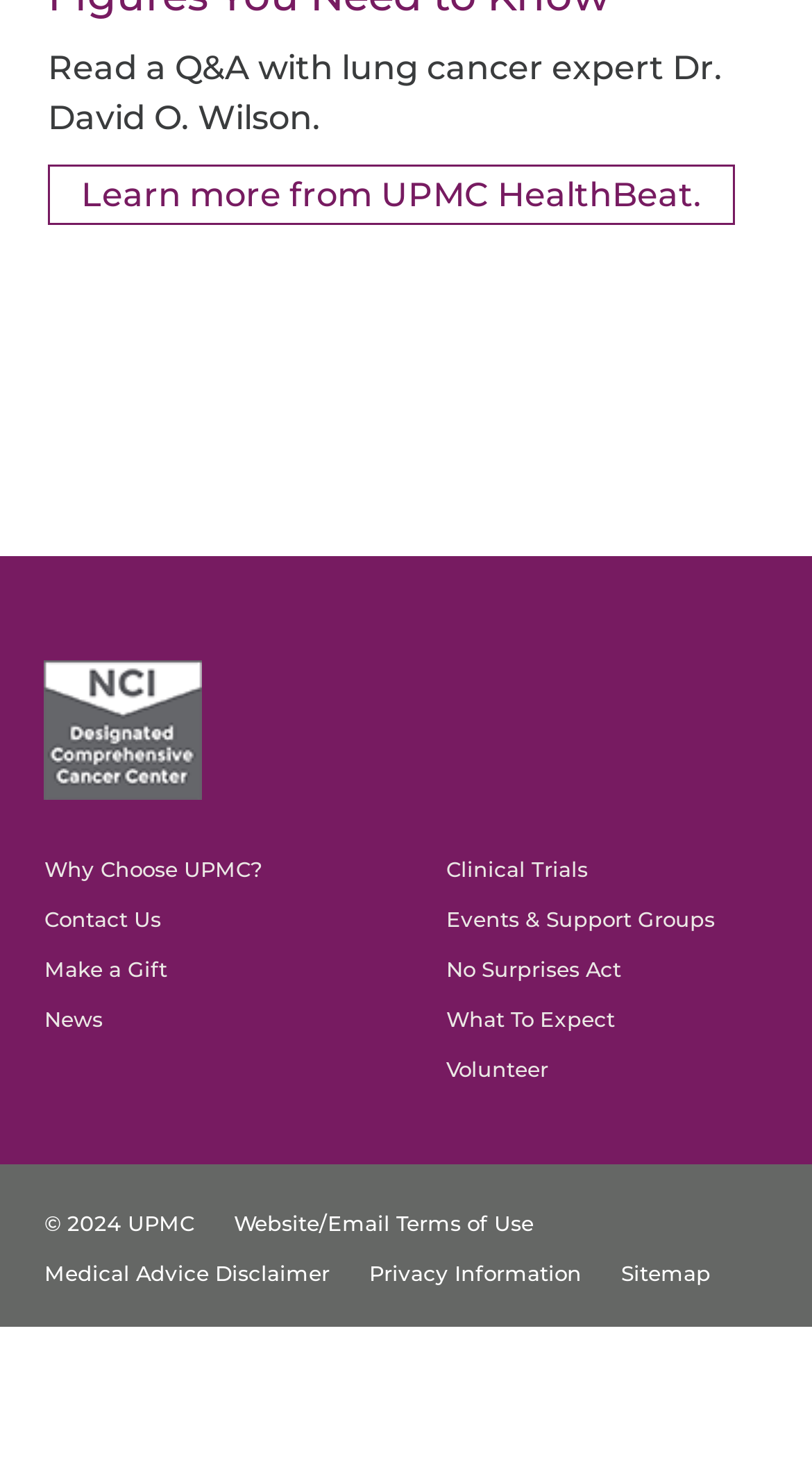Can you identify the bounding box coordinates of the clickable region needed to carry out this instruction: 'Make a Gift.'? The coordinates should be four float numbers within the range of 0 to 1, stated as [left, top, right, bottom].

[0.054, 0.645, 0.206, 0.663]